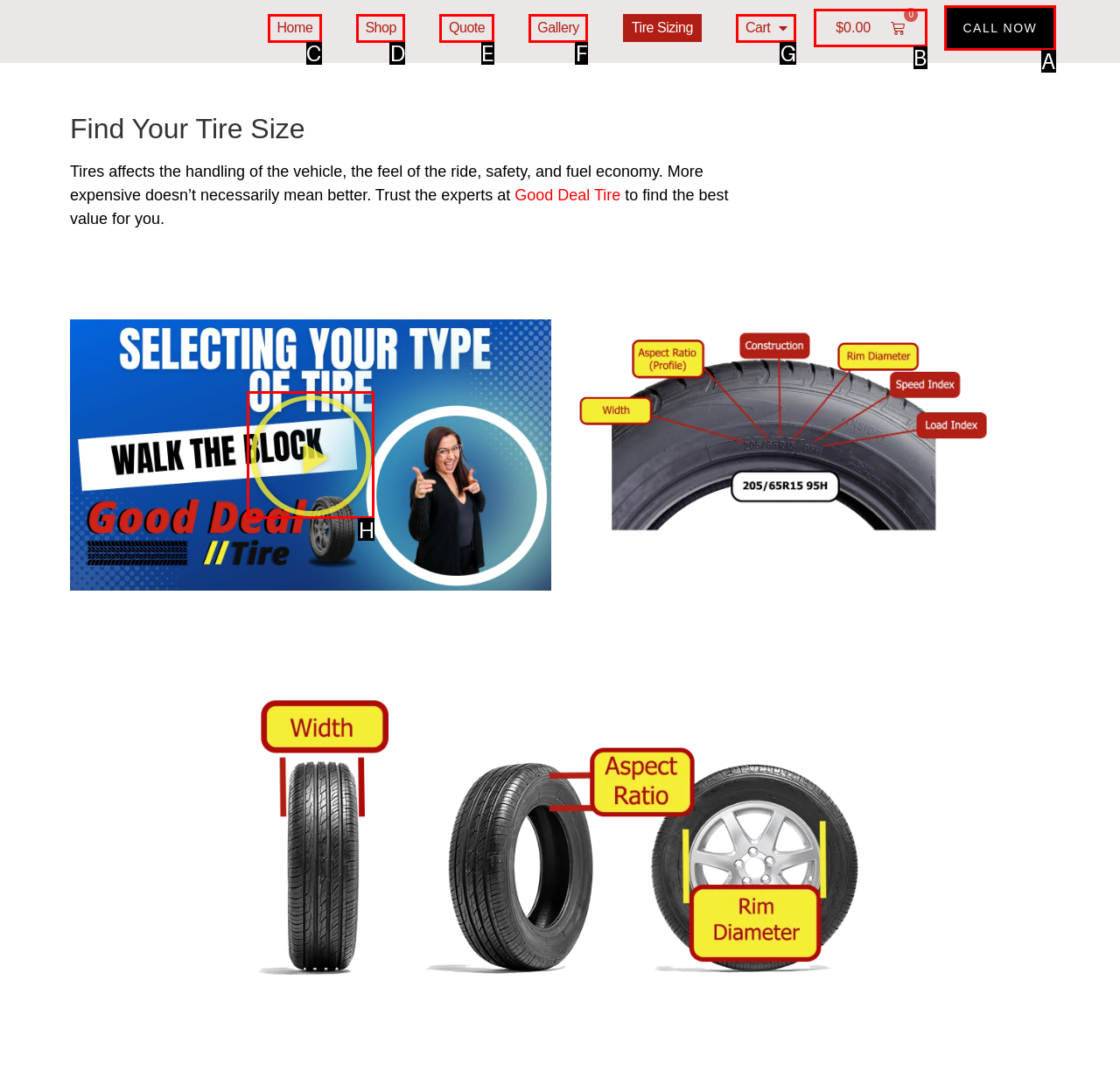Pick the option that should be clicked to perform the following task: Click the 'Play Video' button
Answer with the letter of the selected option from the available choices.

H